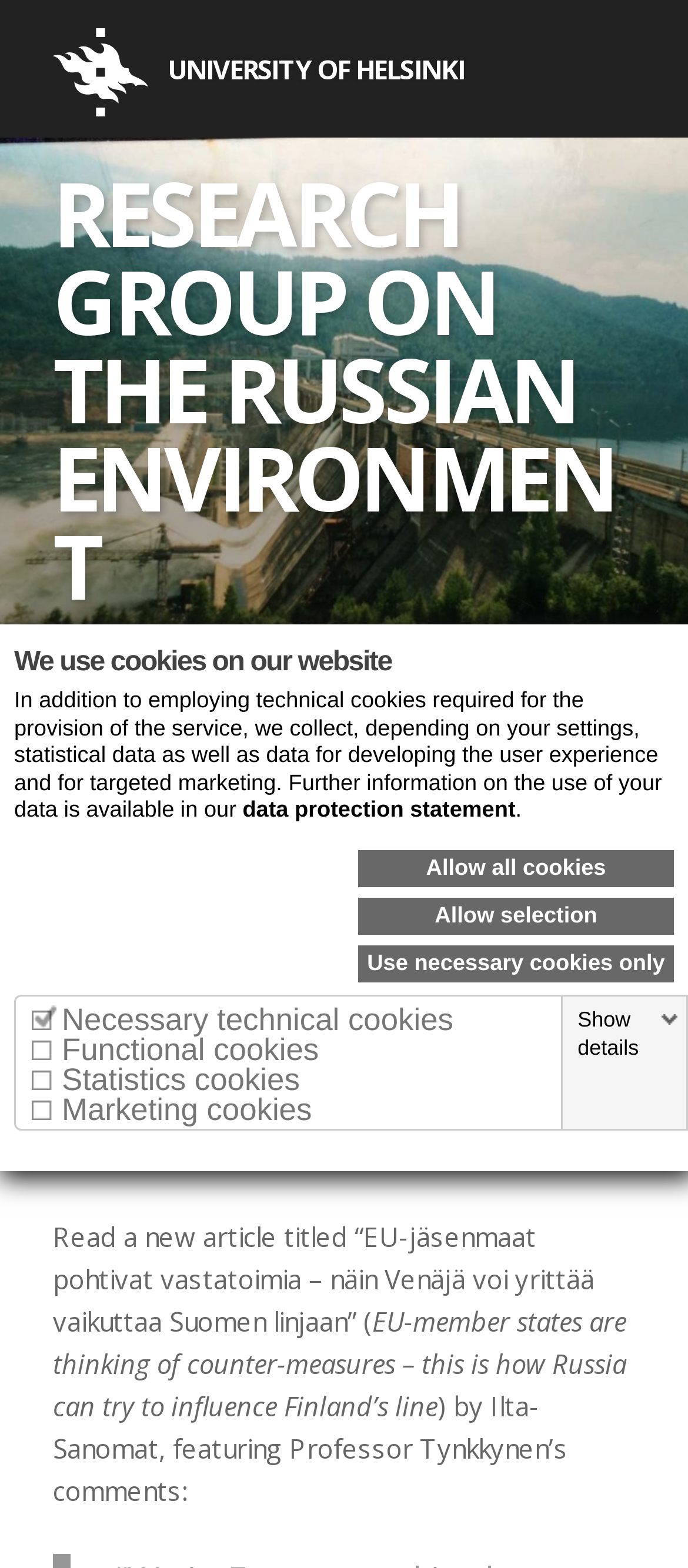Please predict the bounding box coordinates (top-left x, top-left y, bottom-right x, bottom-right y) for the UI element in the screenshot that fits the description: Show details

[0.829, 0.641, 0.997, 0.677]